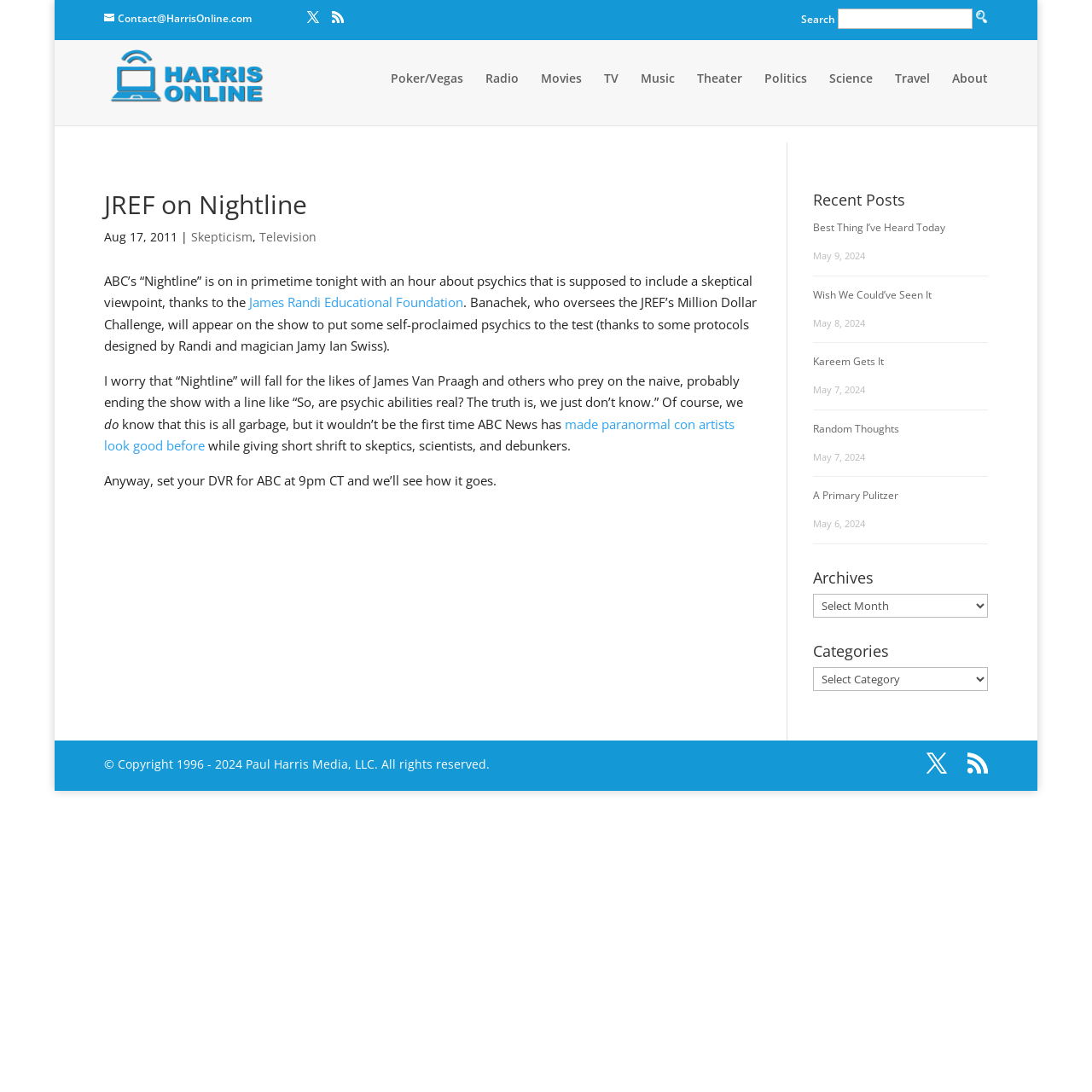What is the date of the article 'JREF on Nightline'?
Based on the image, provide your answer in one word or phrase.

Aug 17, 2011